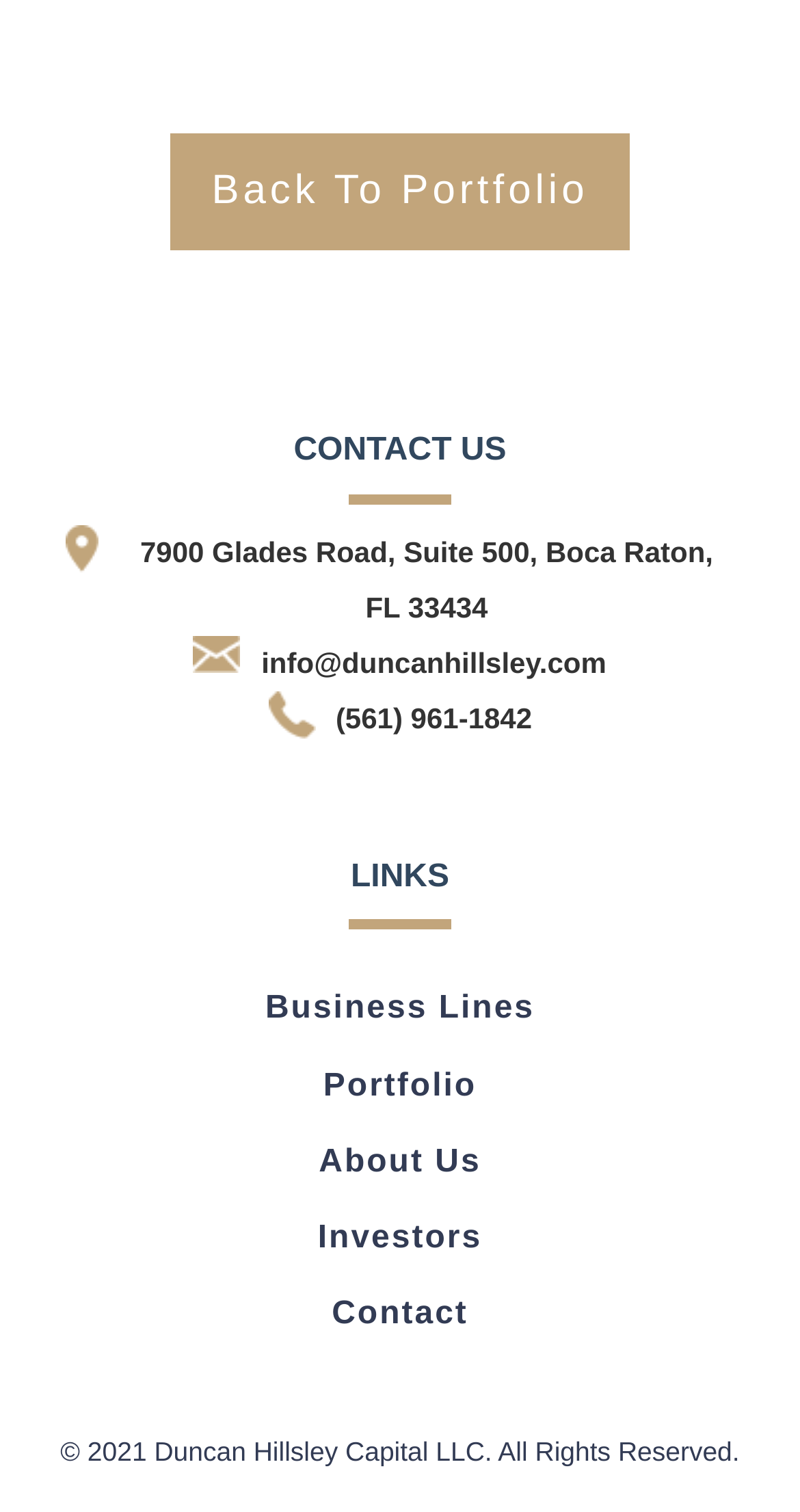Find and specify the bounding box coordinates that correspond to the clickable region for the instruction: "explore NUTRITION".

None